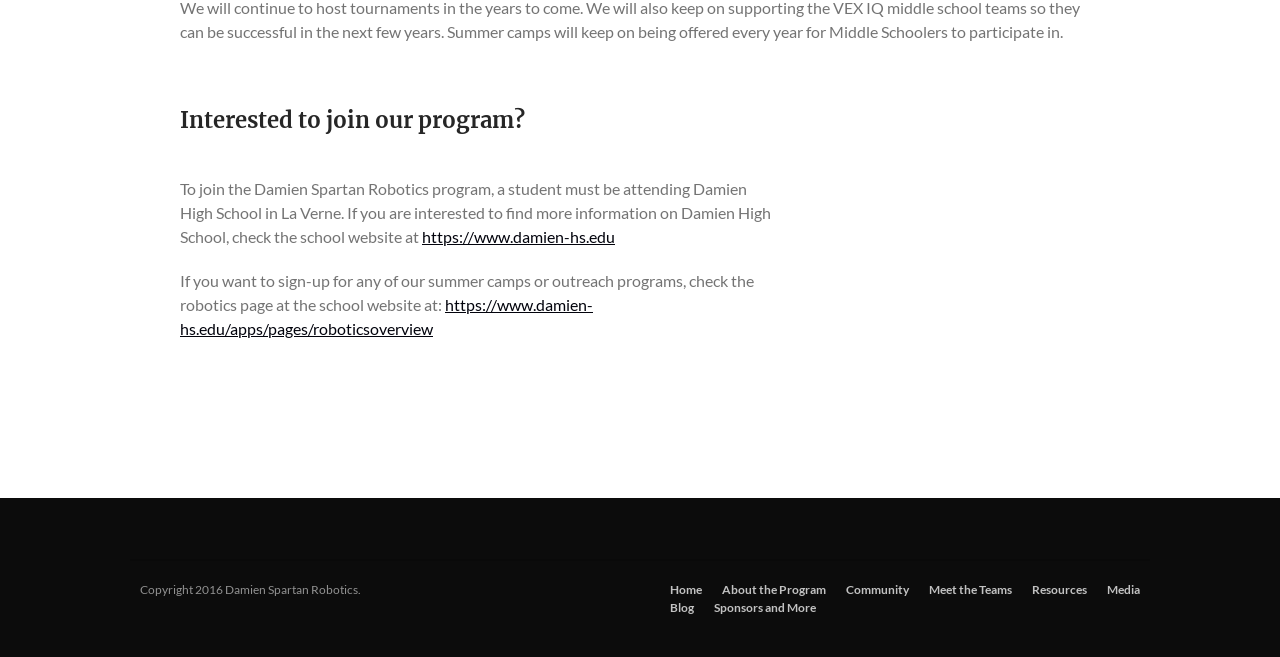Specify the bounding box coordinates (top-left x, top-left y, bottom-right x, bottom-right y) of the UI element in the screenshot that matches this description: Meet the Teams

[0.726, 0.884, 0.791, 0.911]